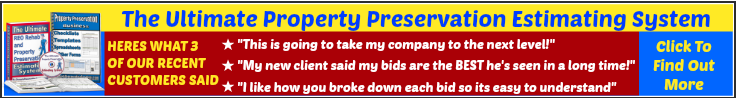Generate an elaborate caption that covers all aspects of the image.

The image serves as a banner promoting "The Ultimate Property Preservation Estimating System." It features a vibrant design with a blue and yellow color scheme that captures attention. The text highlights positive customer testimonials, showcasing three notable quotes from recent clients who express their satisfaction with the system. One client mentions that it will elevate their business, while another praises the clarity of the bids provided. A clear call-to-action button invites viewers to "Click To Find Out More," enhancing engagement and encouraging potential customers to learn more about this estimating system tailored for property preservation professionals.